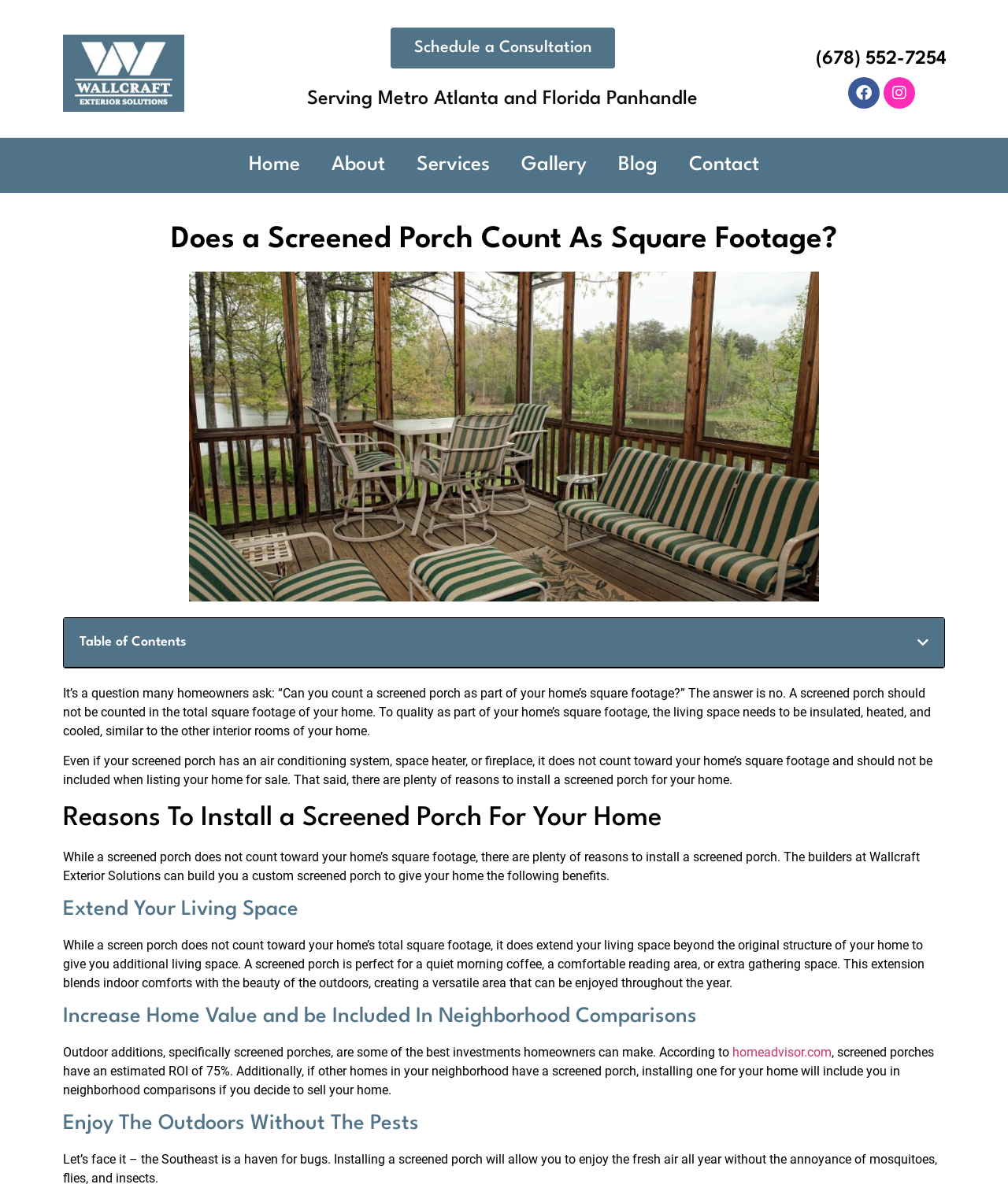What is the estimated ROI of a screened porch?
Using the image, respond with a single word or phrase.

75%